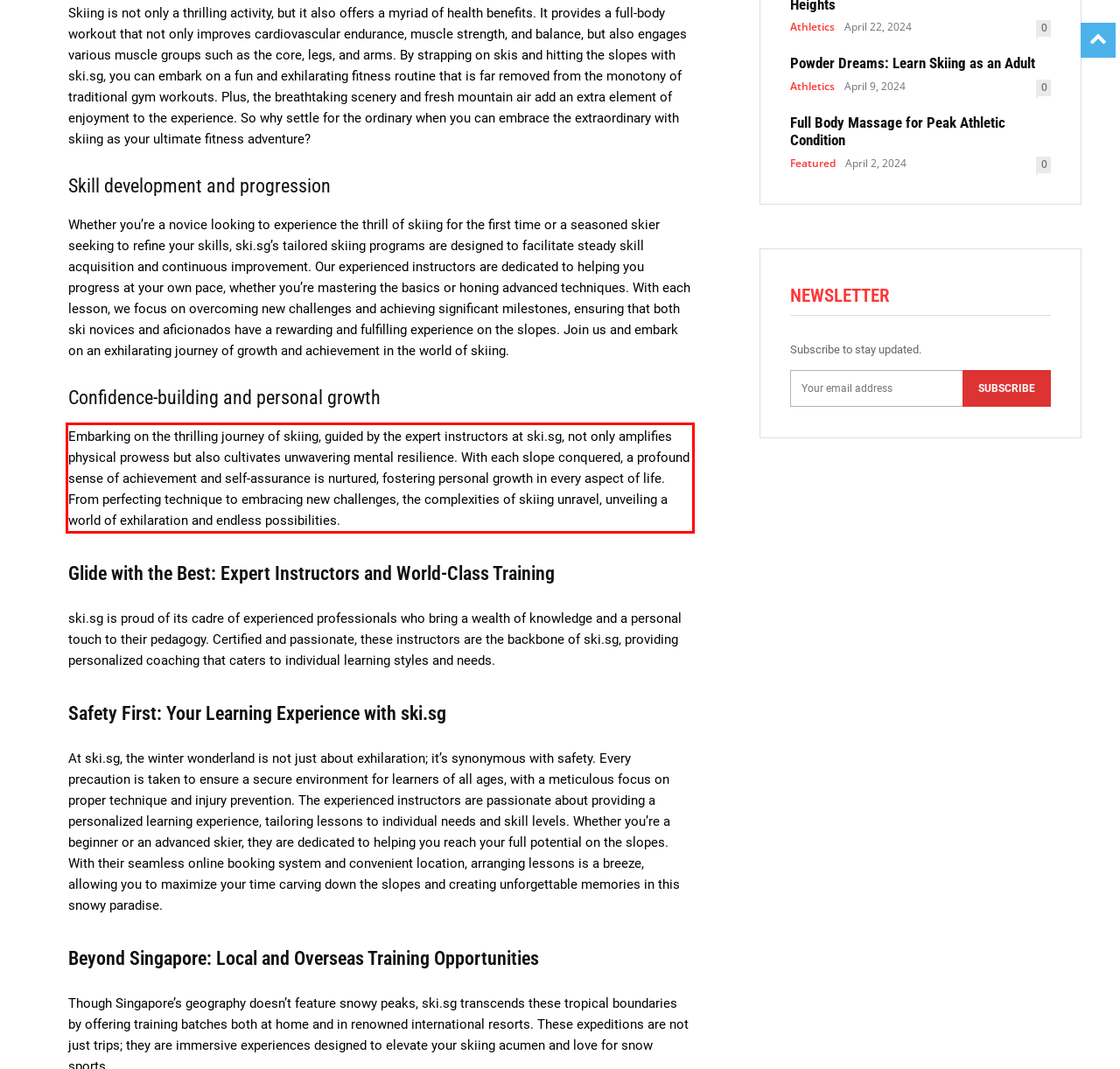Using the webpage screenshot, recognize and capture the text within the red bounding box.

Embarking on the thrilling journey of skiing, guided by the expert instructors at ski.sg, not only amplifies physical prowess but also cultivates unwavering mental resilience. With each slope conquered, a profound sense of achievement and self-assurance is nurtured, fostering personal growth in every aspect of life. From perfecting technique to embracing new challenges, the complexities of skiing unravel, unveiling a world of exhilaration and endless possibilities.